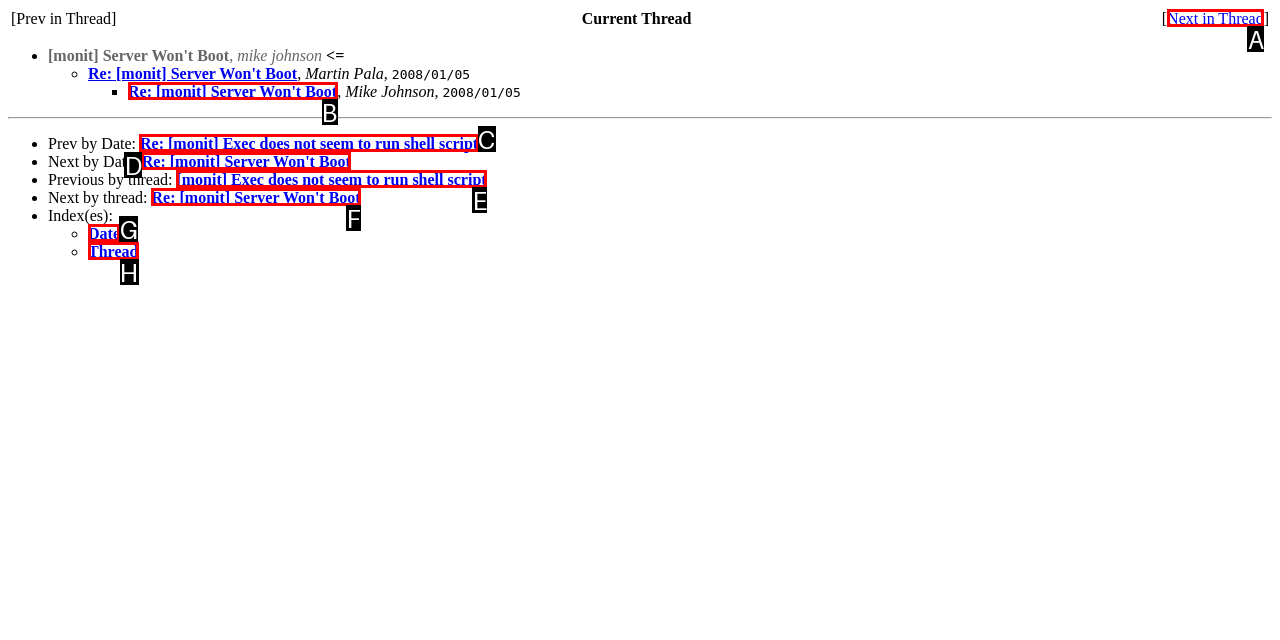Choose the option that matches the following description: Next in Thread
Reply with the letter of the selected option directly.

A